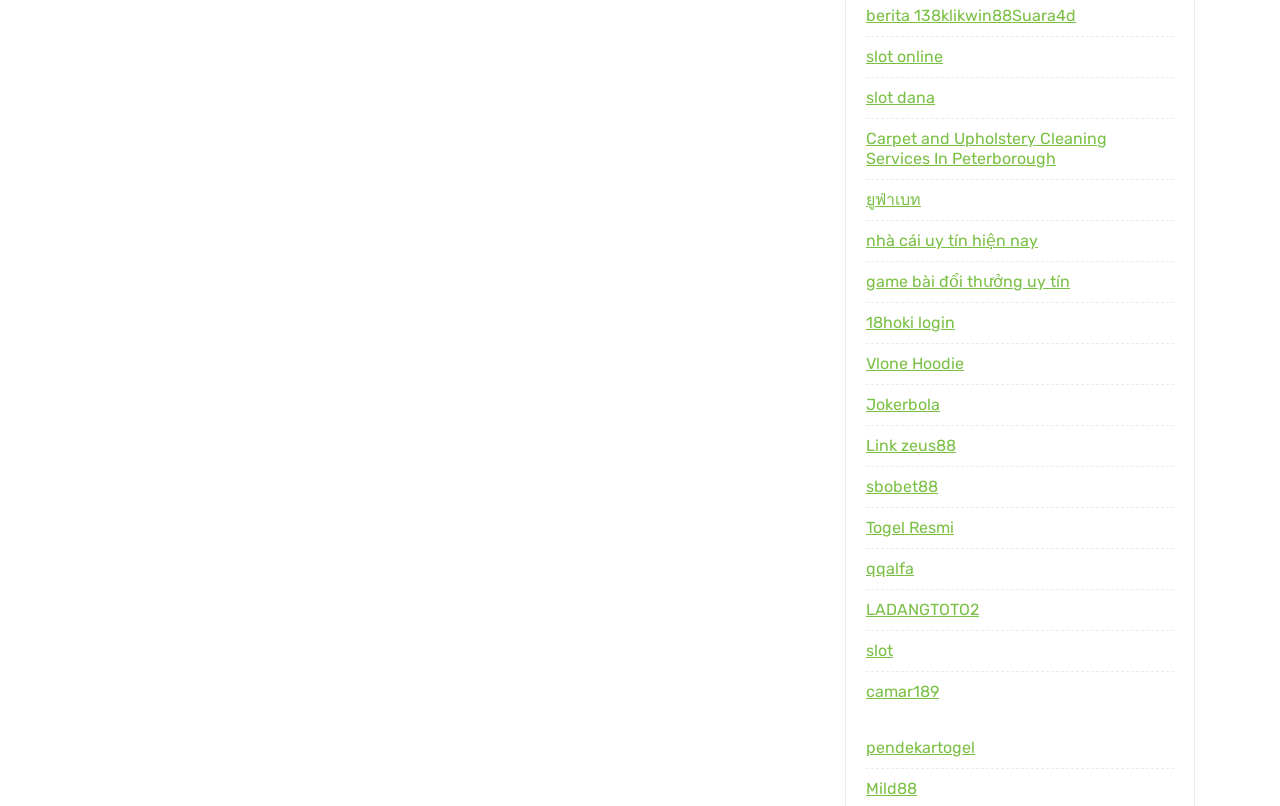Could you determine the bounding box coordinates of the clickable element to complete the instruction: "click on sbobet88 link"? Provide the coordinates as four float numbers between 0 and 1, i.e., [left, top, right, bottom].

[0.677, 0.592, 0.733, 0.615]